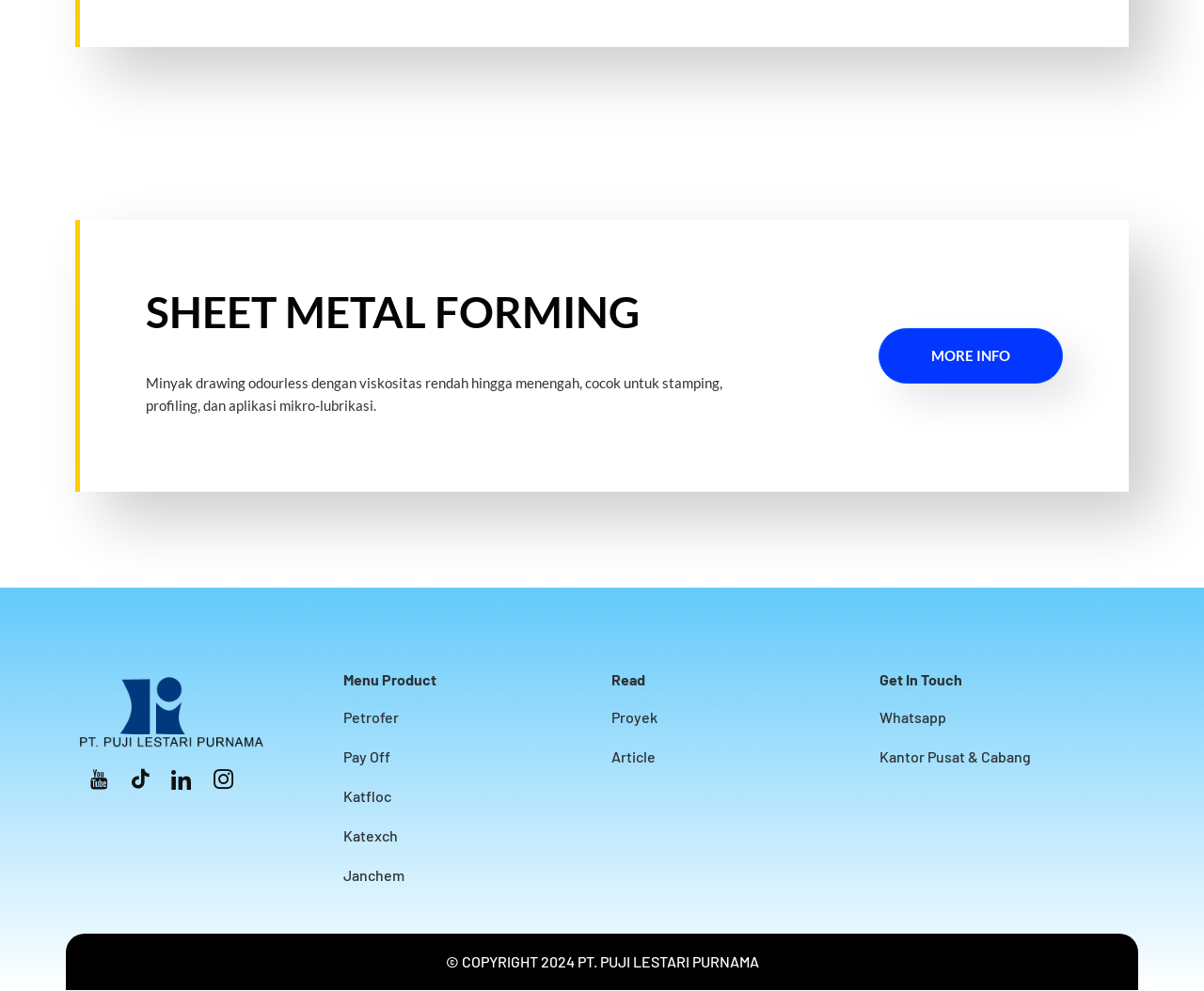Find the bounding box coordinates for the UI element whose description is: "Kantor Pusat & Cabang". The coordinates should be four float numbers between 0 and 1, in the format [left, top, right, bottom].

[0.73, 0.752, 0.938, 0.775]